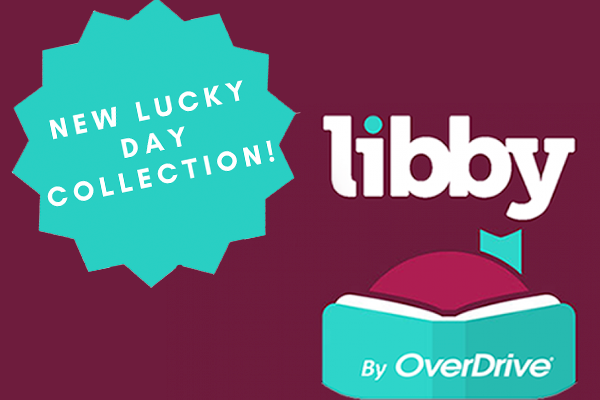What benefit do library patrons gain from this initiative? Examine the screenshot and reply using just one word or a brief phrase.

Convenient access